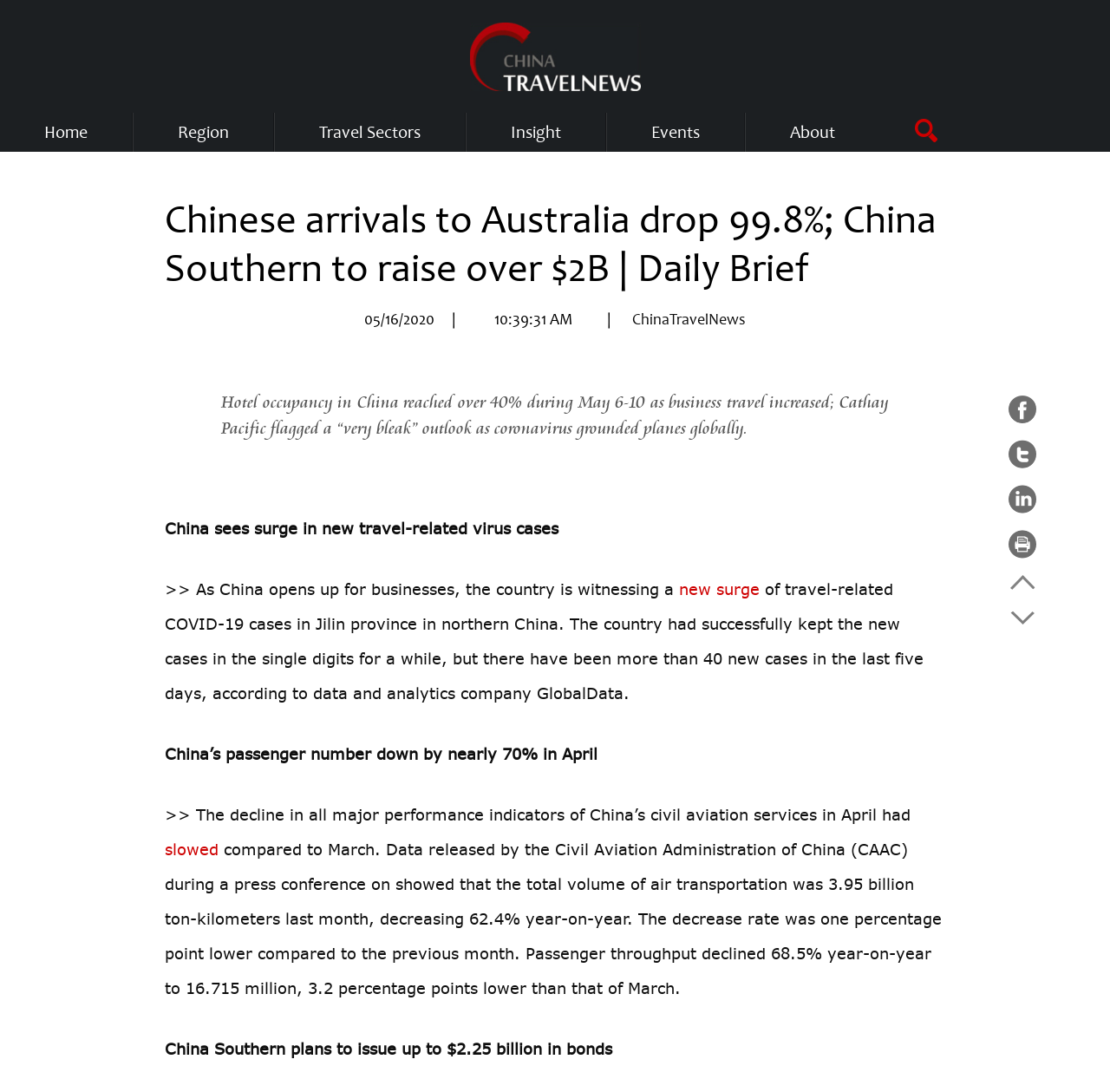How much does China Southern plan to issue in bonds?
Respond with a short answer, either a single word or a phrase, based on the image.

$2.25 billion